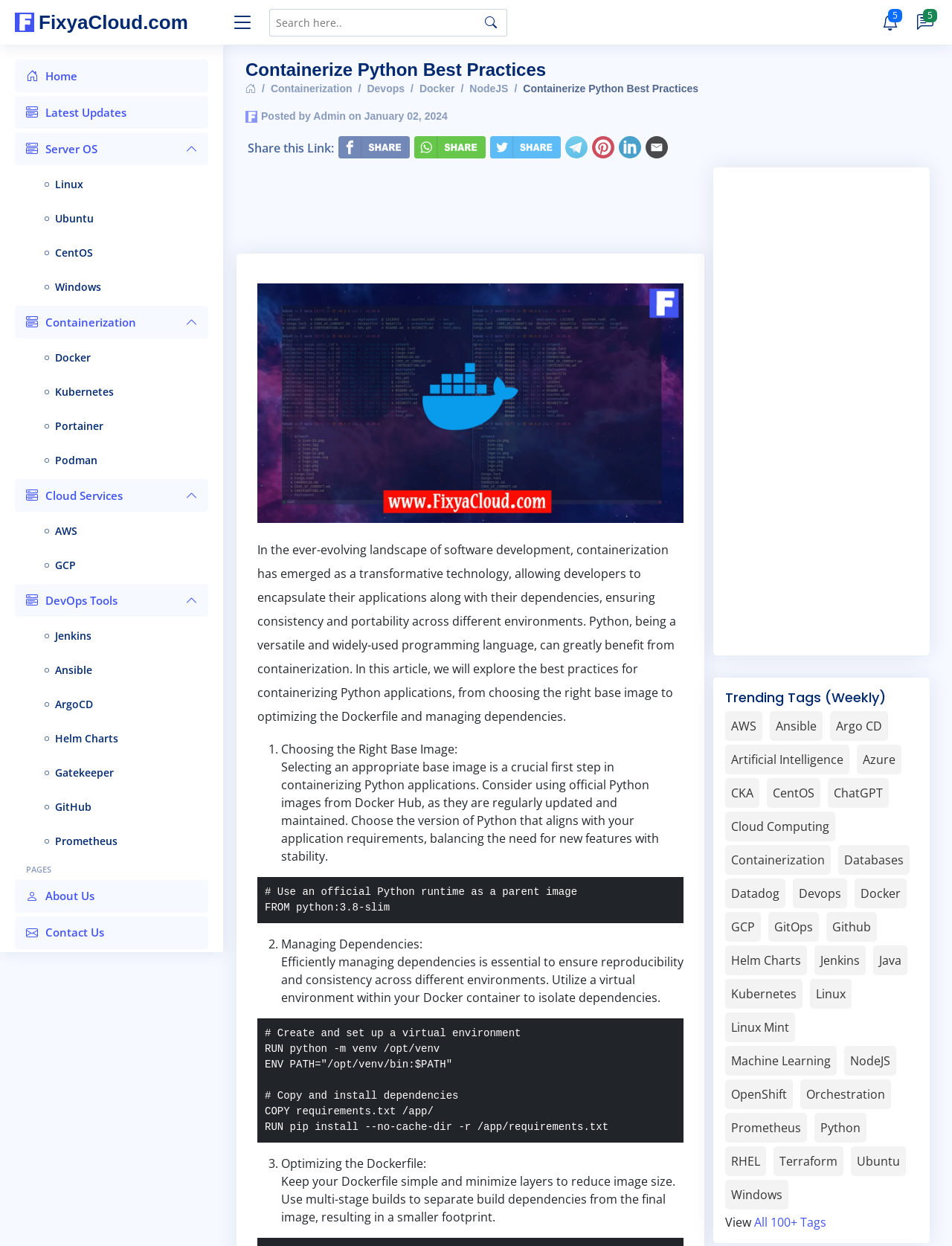What is the topic of the article?
Using the screenshot, give a one-word or short phrase answer.

Containerizing Python applications